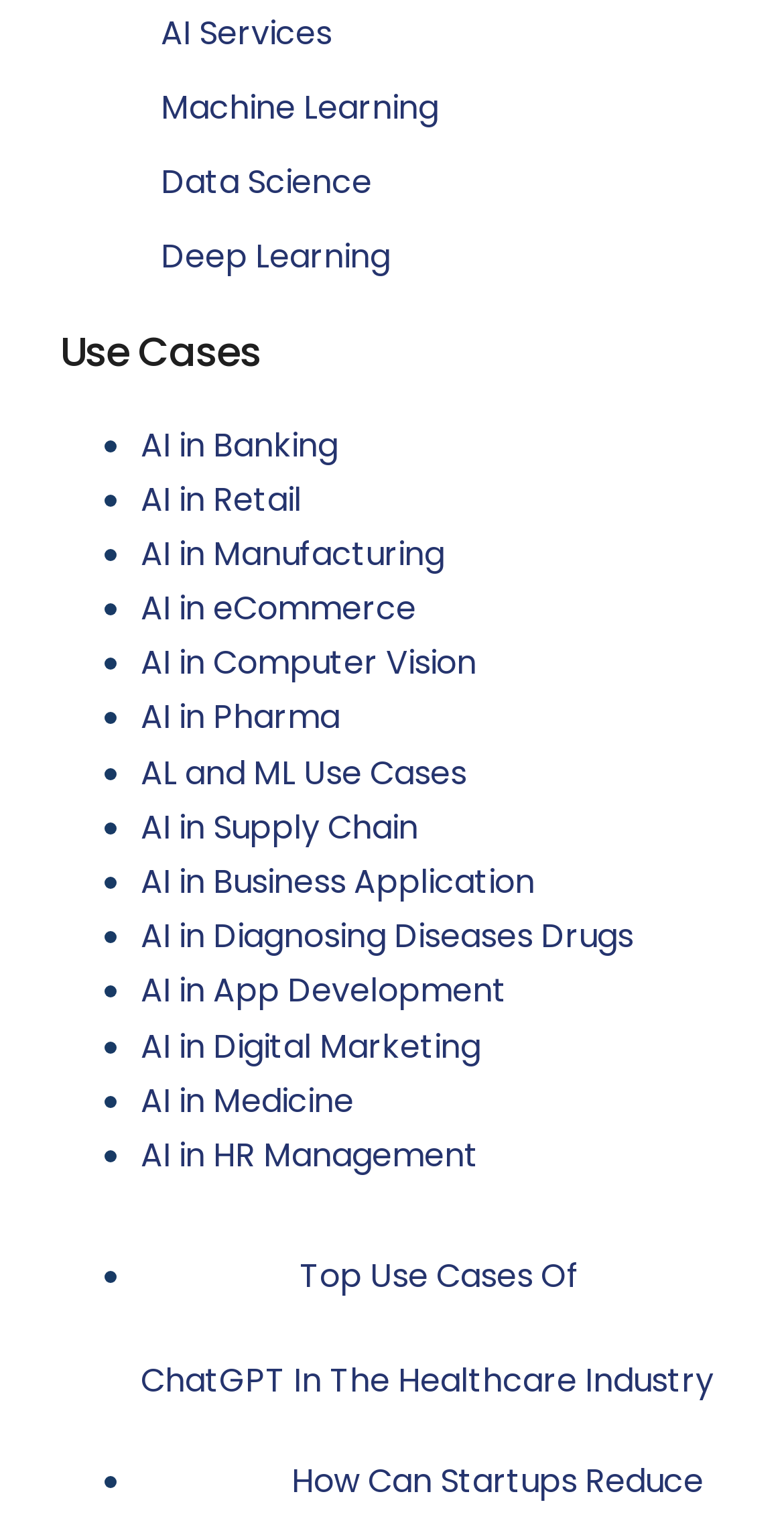Please give a succinct answer using a single word or phrase:
What is the last use case listed?

AI in HR Management